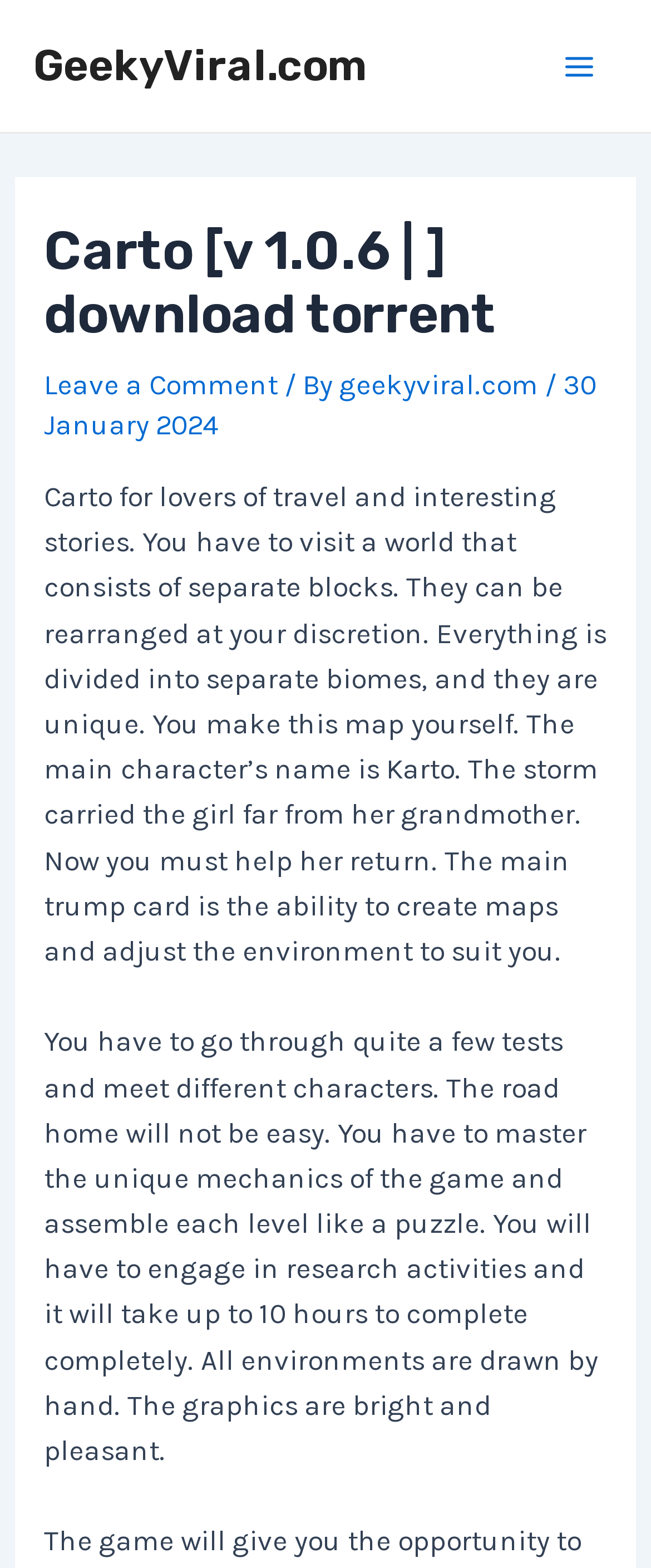Please examine the image and provide a detailed answer to the question: What is the purpose of the game's mechanics?

The game description explains that 'You have to master the unique mechanics of the game and assemble each level like a puzzle.'